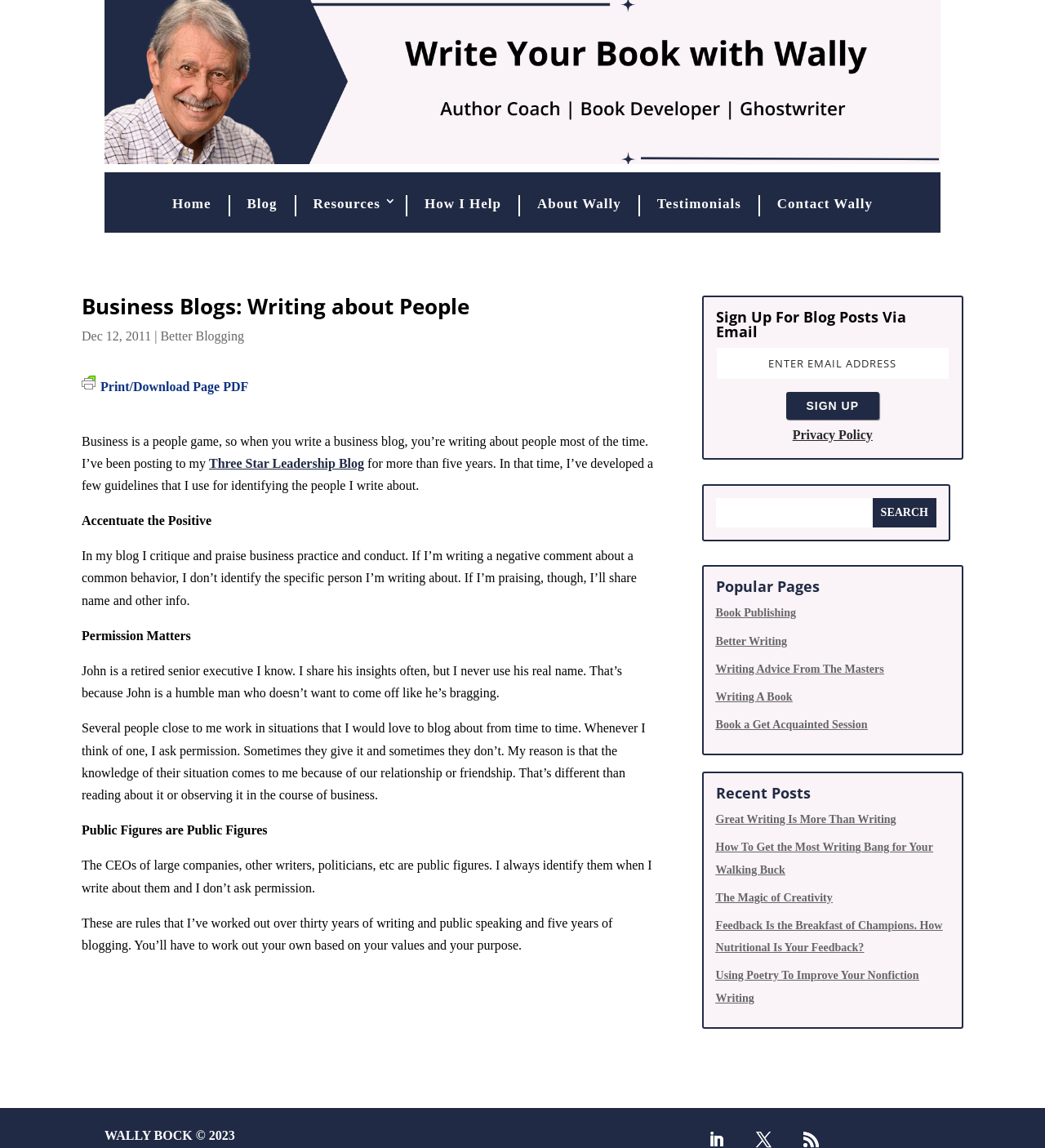What is the name of the blog?
Please provide a single word or phrase as your answer based on the screenshot.

Three Star Leadership